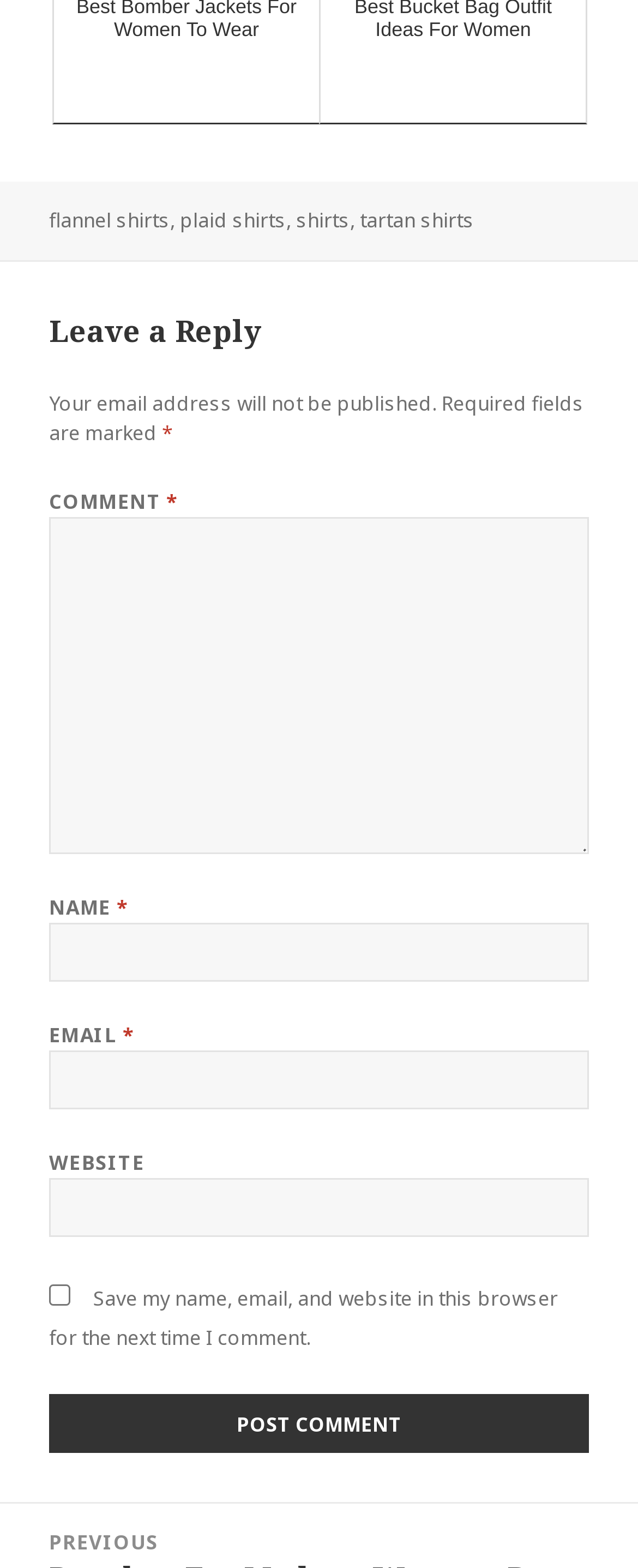What is the purpose of the checkbox?
Please analyze the image and answer the question with as much detail as possible.

The checkbox is labeled 'Save my name, email, and website in this browser for the next time I comment.' This suggests that its purpose is to save the commenter's information for future comments.